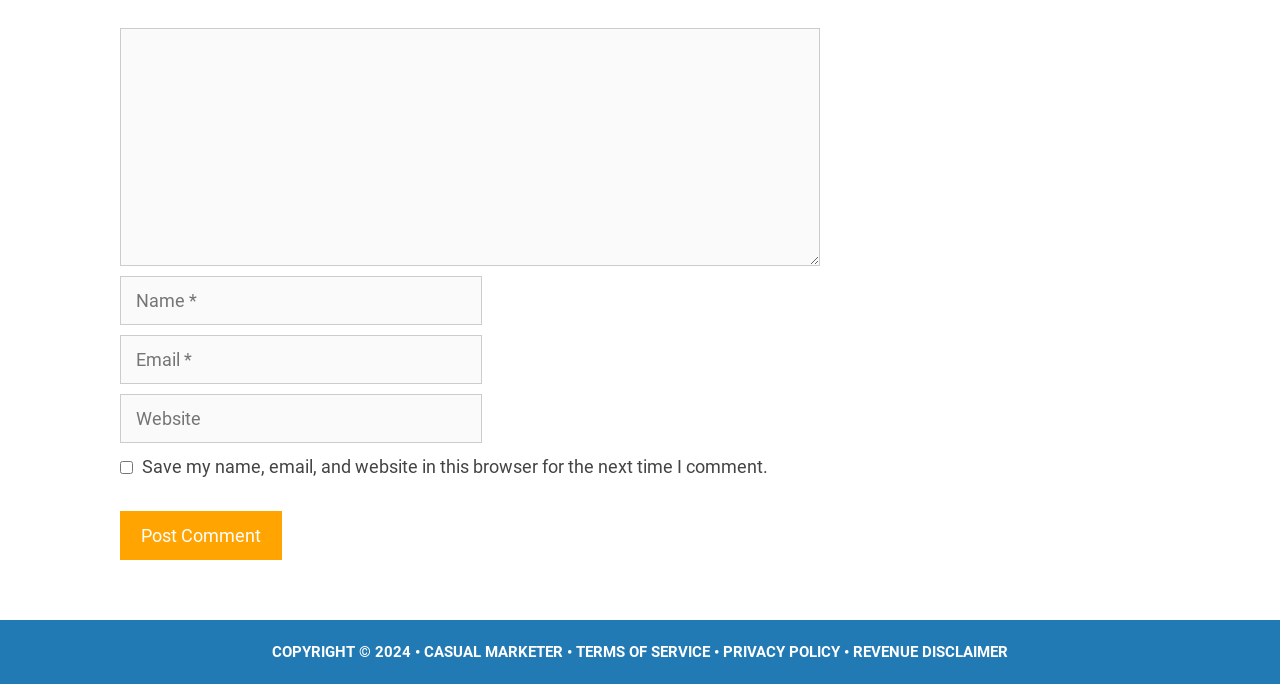What is the purpose of the checkbox?
Craft a detailed and extensive response to the question.

The checkbox is located below the 'Website' textbox and is labeled 'Save my name, email, and website in this browser for the next time I comment.' This suggests that its purpose is to save the user's comment information for future use.